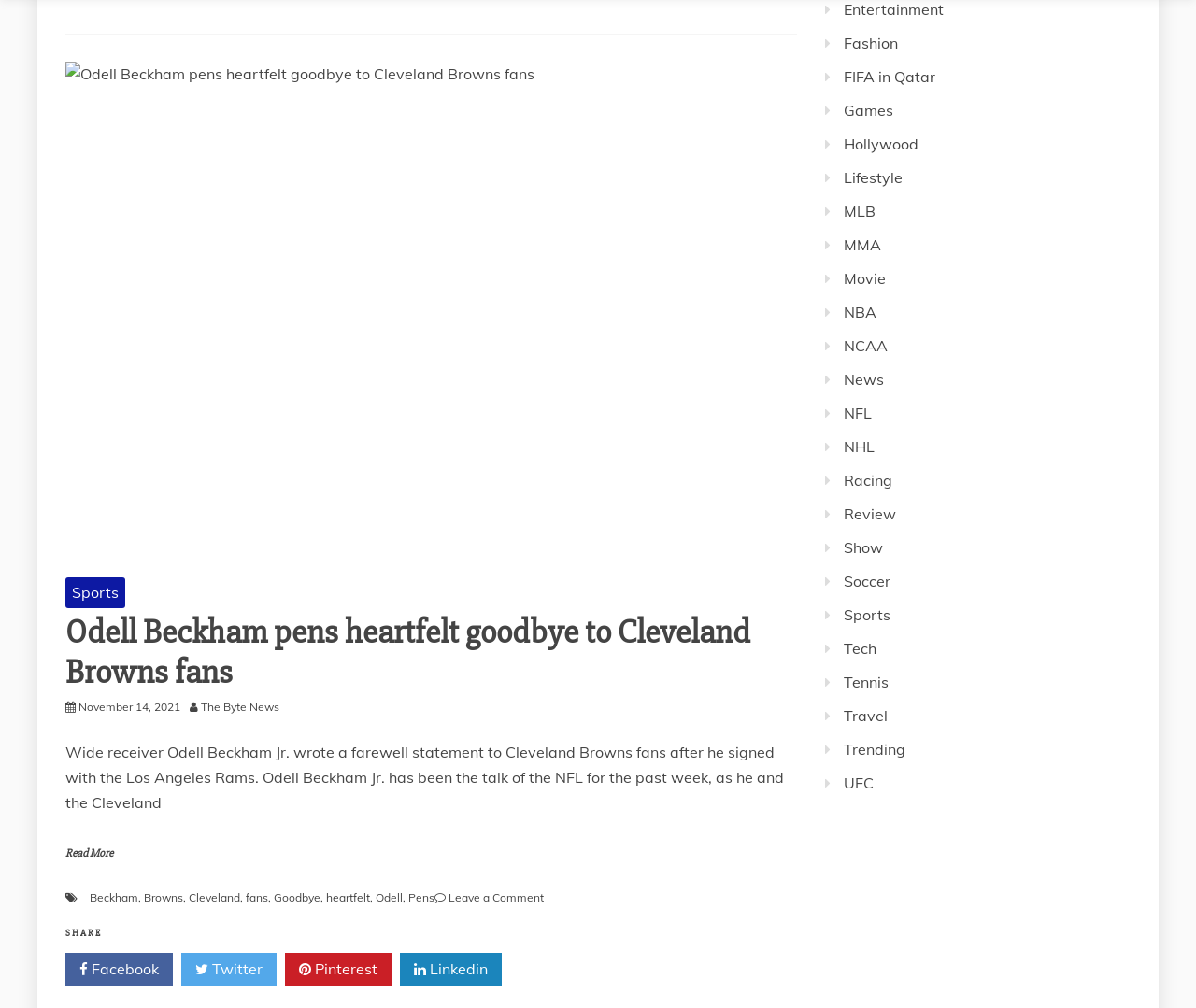Locate the bounding box coordinates of the region to be clicked to comply with the following instruction: "Read the article about Odell Beckham". The coordinates must be four float numbers between 0 and 1, in the form [left, top, right, bottom].

[0.055, 0.607, 0.627, 0.688]